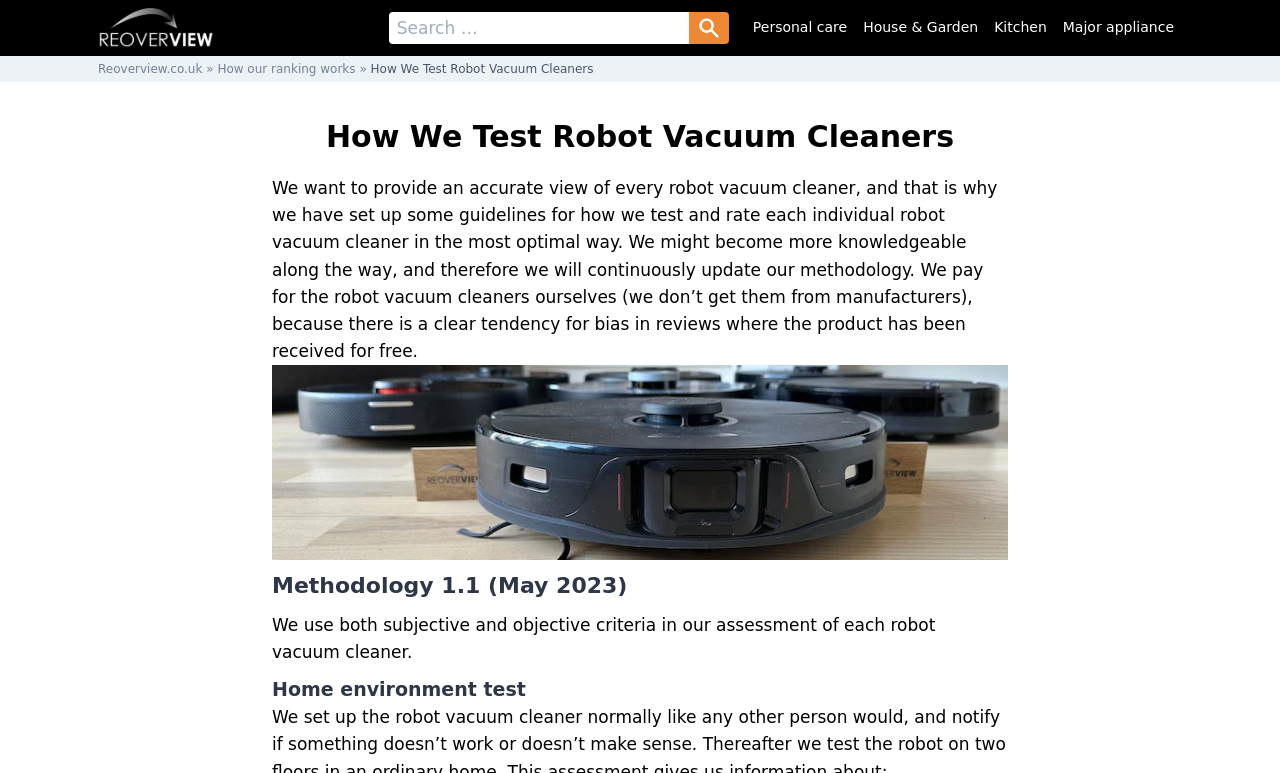Locate the bounding box coordinates of the element you need to click to accomplish the task described by this instruction: "Go to Personal care page".

[0.582, 0.021, 0.668, 0.051]